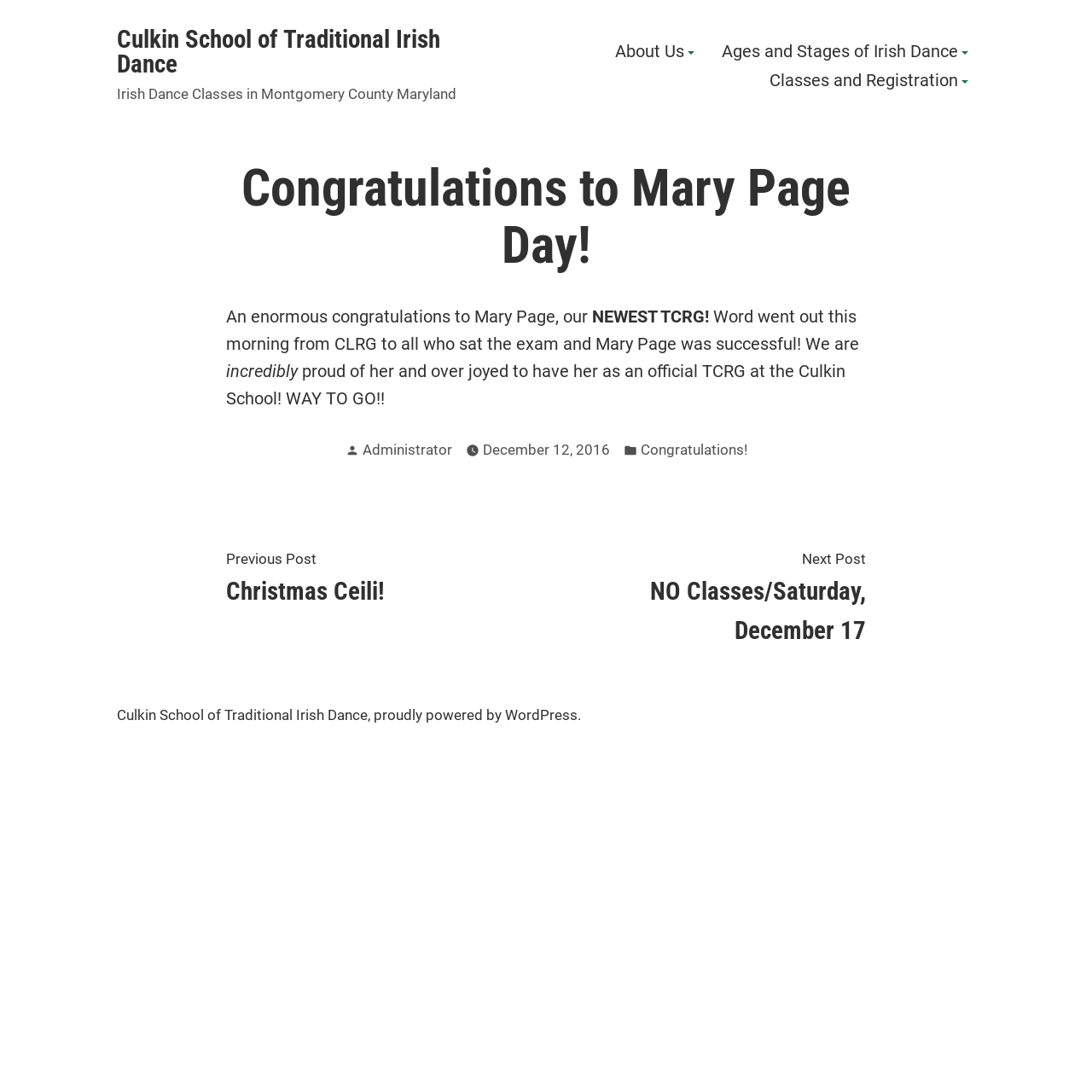Indicate the bounding box coordinates of the clickable region to achieve the following instruction: "Visit the 'Classes and Registration' page."

[0.705, 0.067, 0.887, 0.081]